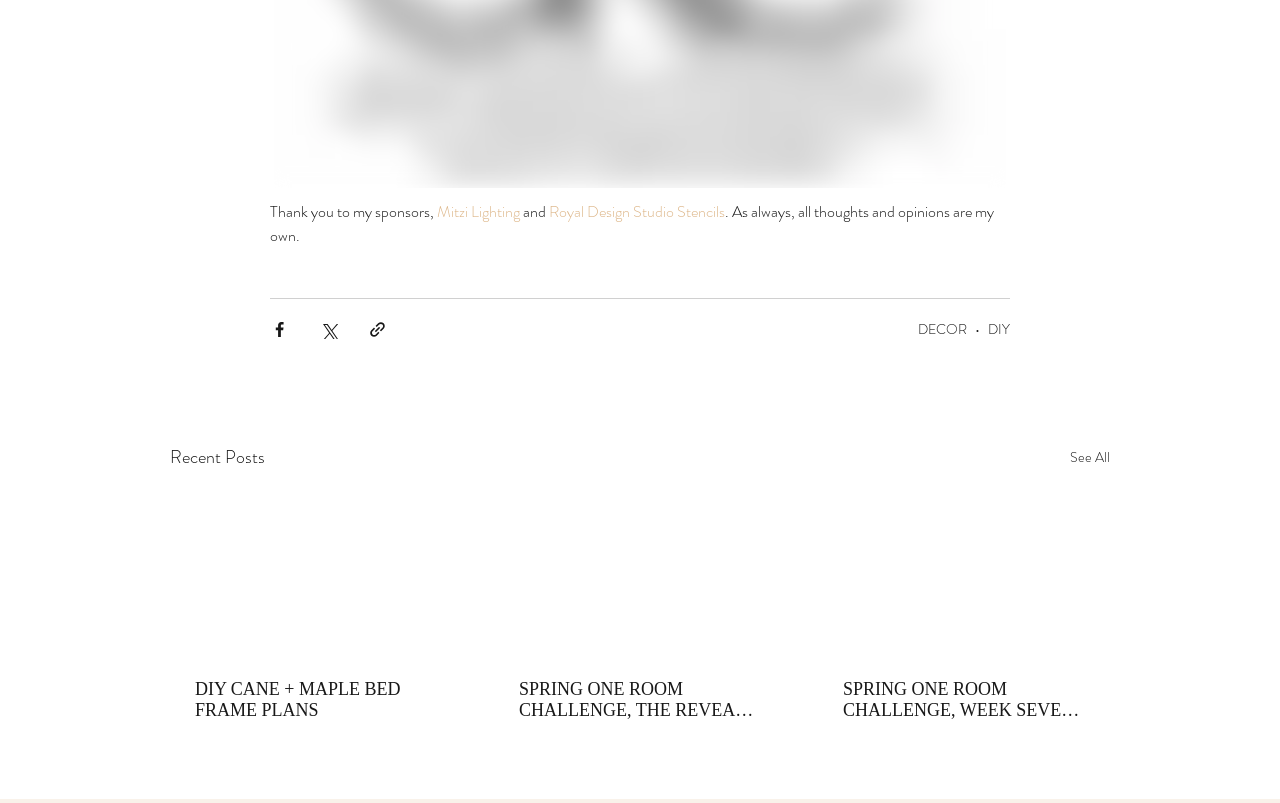Please identify the coordinates of the bounding box that should be clicked to fulfill this instruction: "Visit Mitzi Lighting sponsor page".

[0.341, 0.249, 0.406, 0.278]